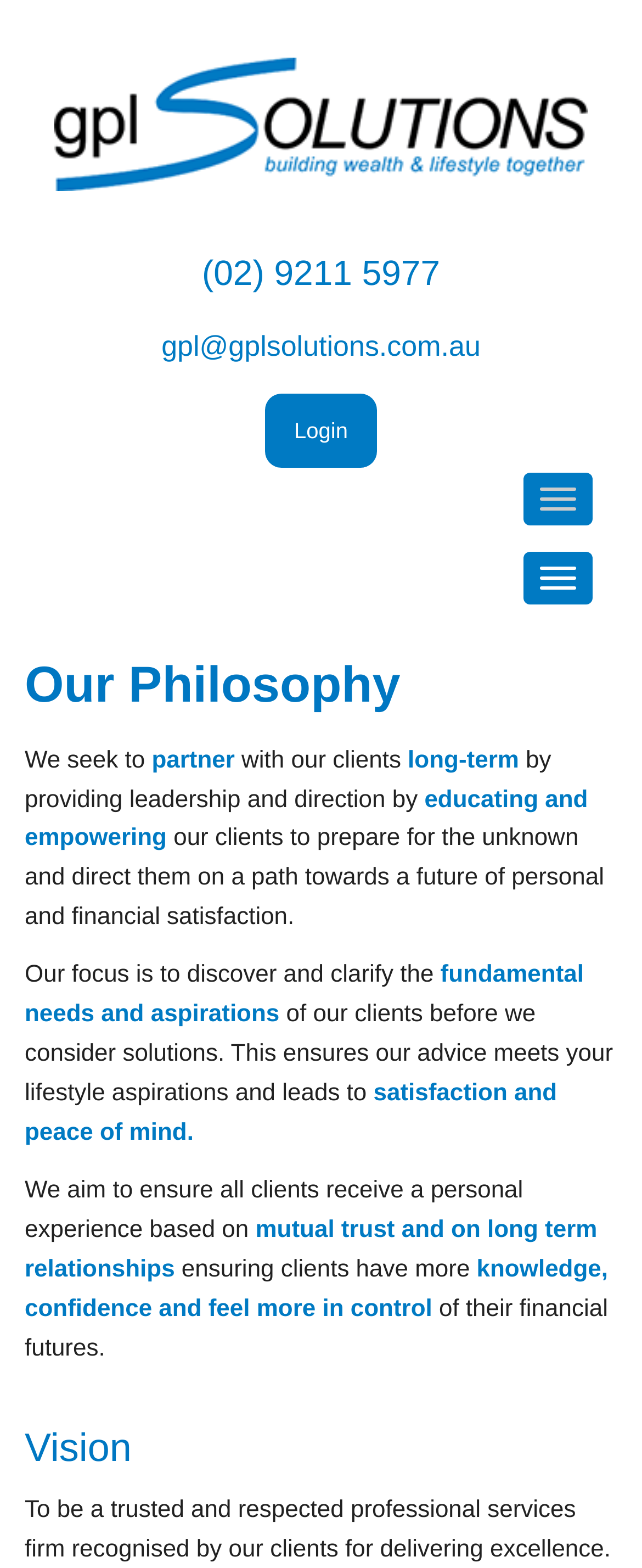Determine the bounding box coordinates of the UI element that matches the following description: "Login". The coordinates should be four float numbers between 0 and 1 in the format [left, top, right, bottom].

[0.412, 0.251, 0.588, 0.298]